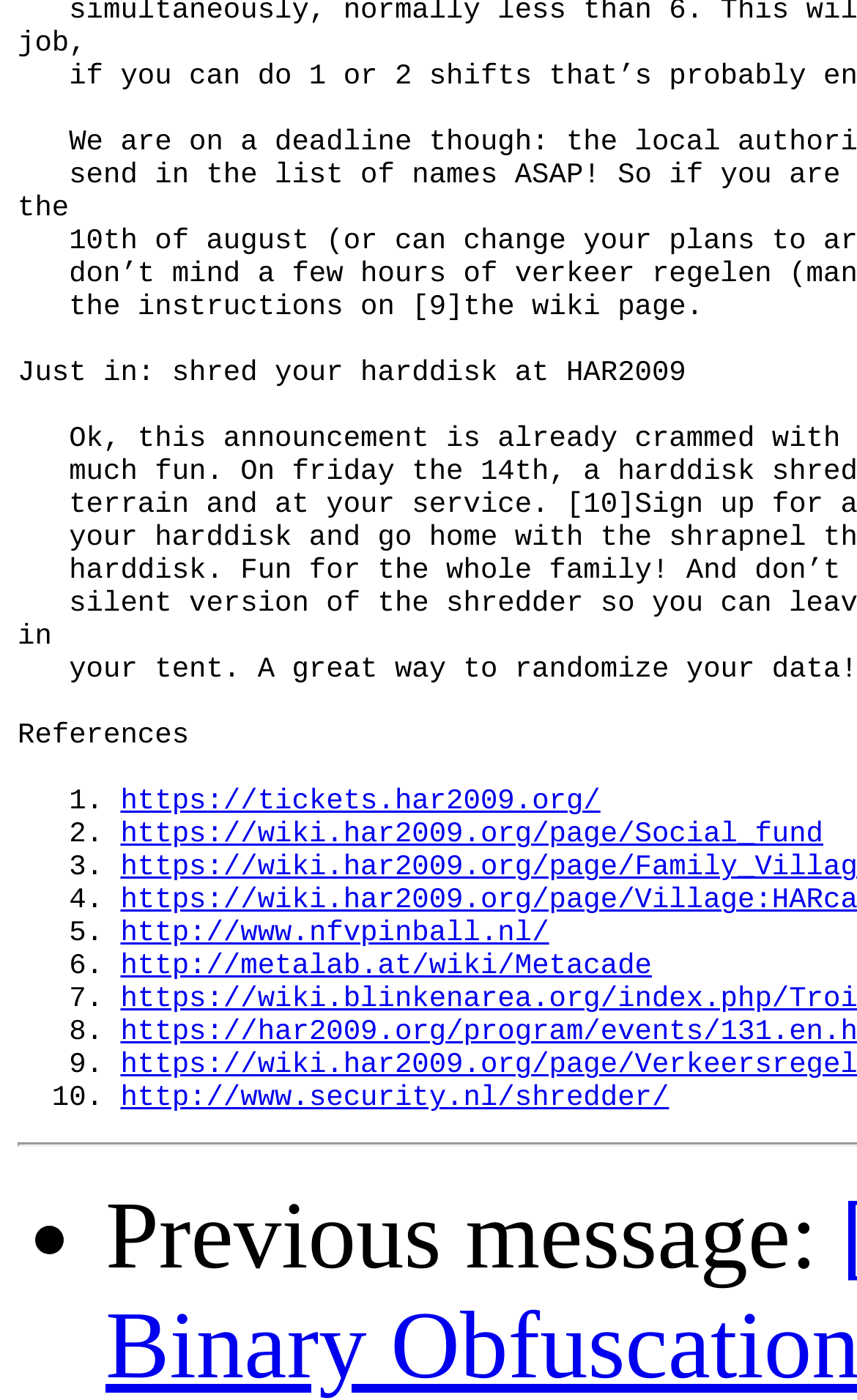What is the text of the element below the ListMarker?
Please ensure your answer to the question is detailed and covers all necessary aspects.

The element below the ListMarker has the bounding box coordinates [0.123, 0.846, 0.981, 0.922] and its text is 'Previous message:'.